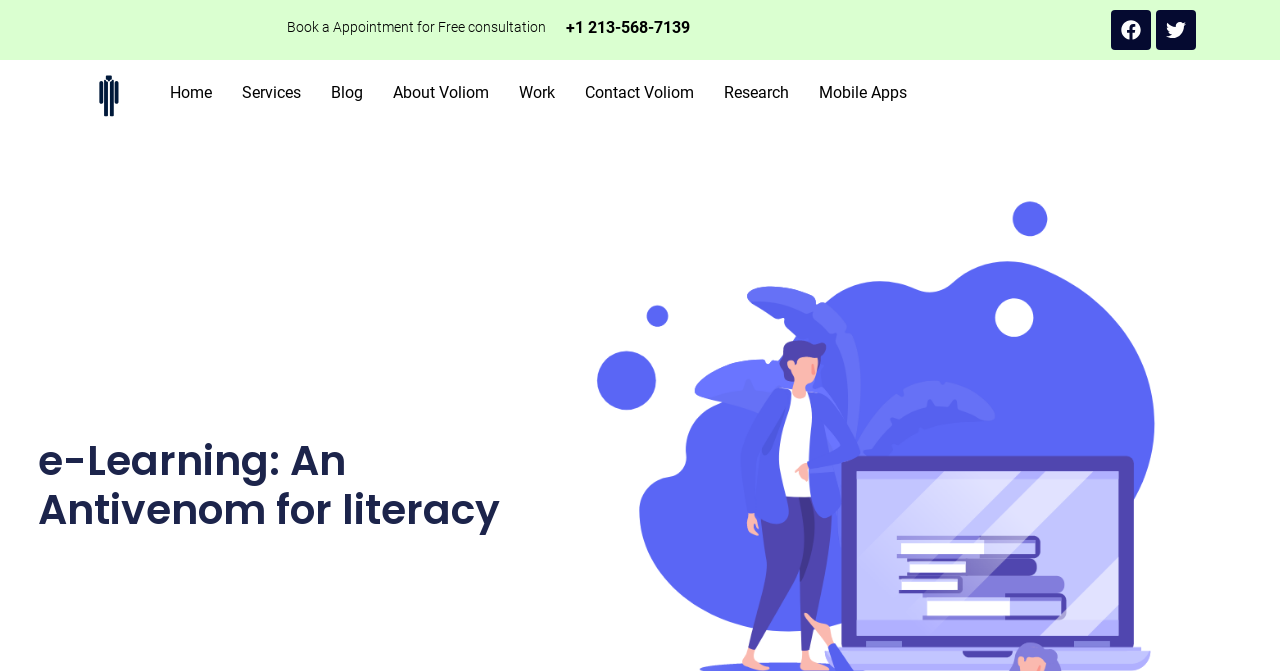Use a single word or phrase to answer the following:
How many navigation links are available?

8